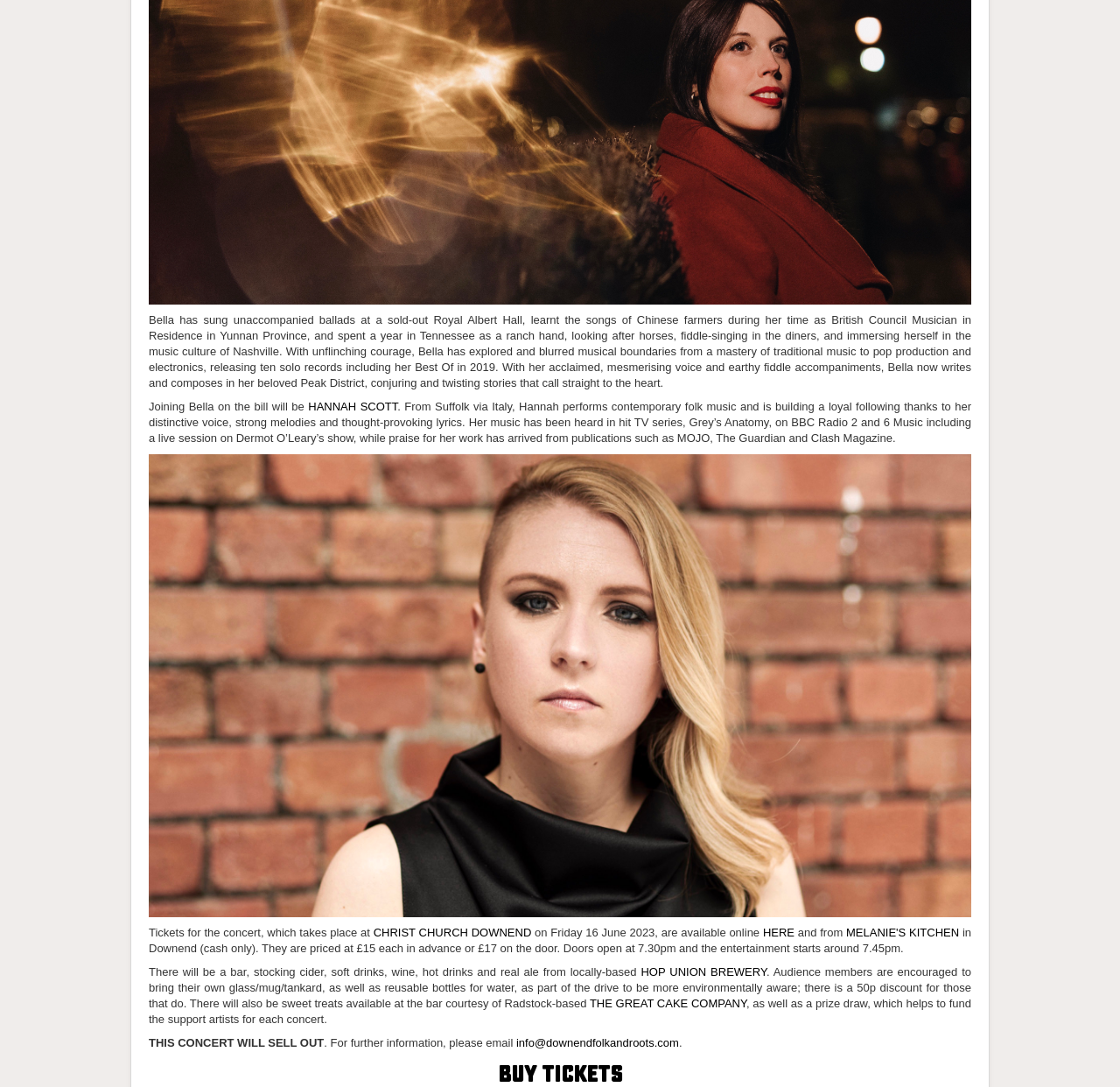For the given element description HANNAH SCOTT, determine the bounding box coordinates of the UI element. The coordinates should follow the format (top-left x, top-left y, bottom-right x, bottom-right y) and be within the range of 0 to 1.

[0.275, 0.368, 0.355, 0.38]